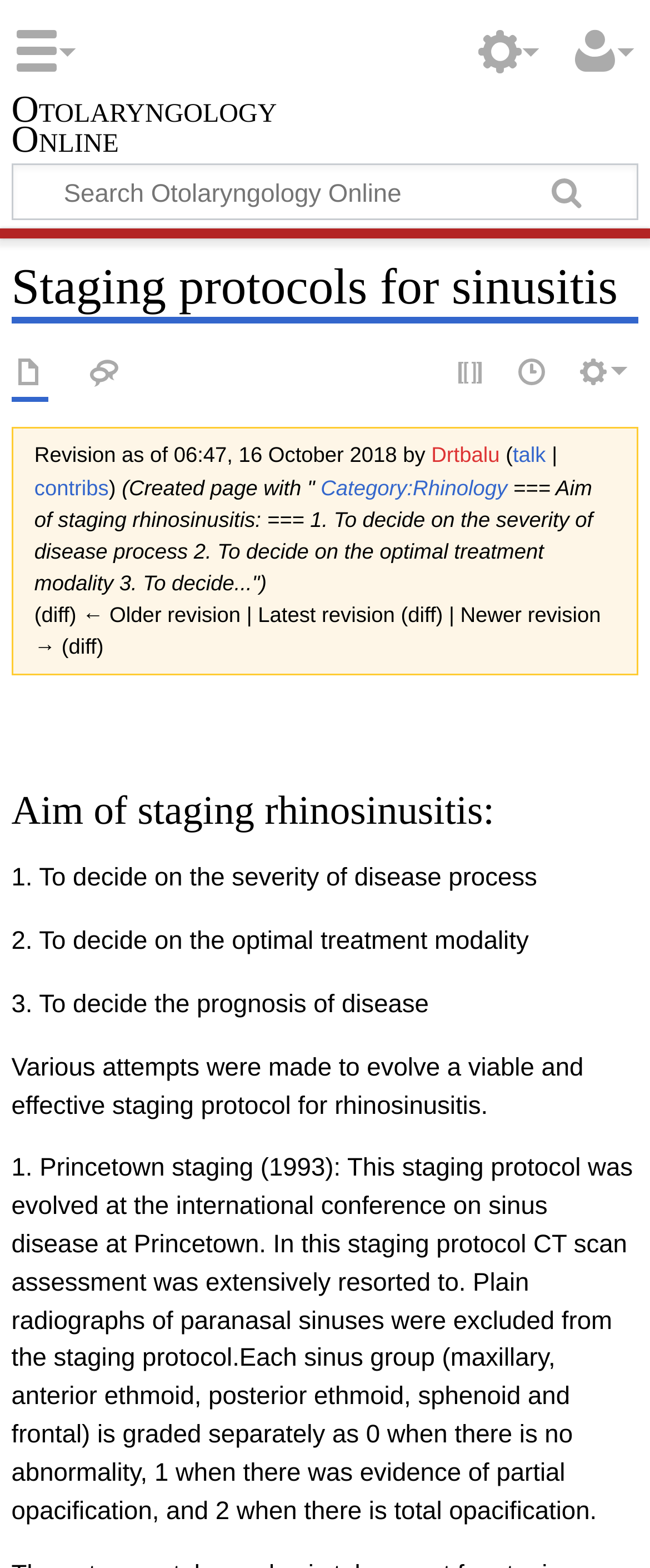Specify the bounding box coordinates of the area that needs to be clicked to achieve the following instruction: "View 'Lifestyle, Fashion, Leisure'".

None